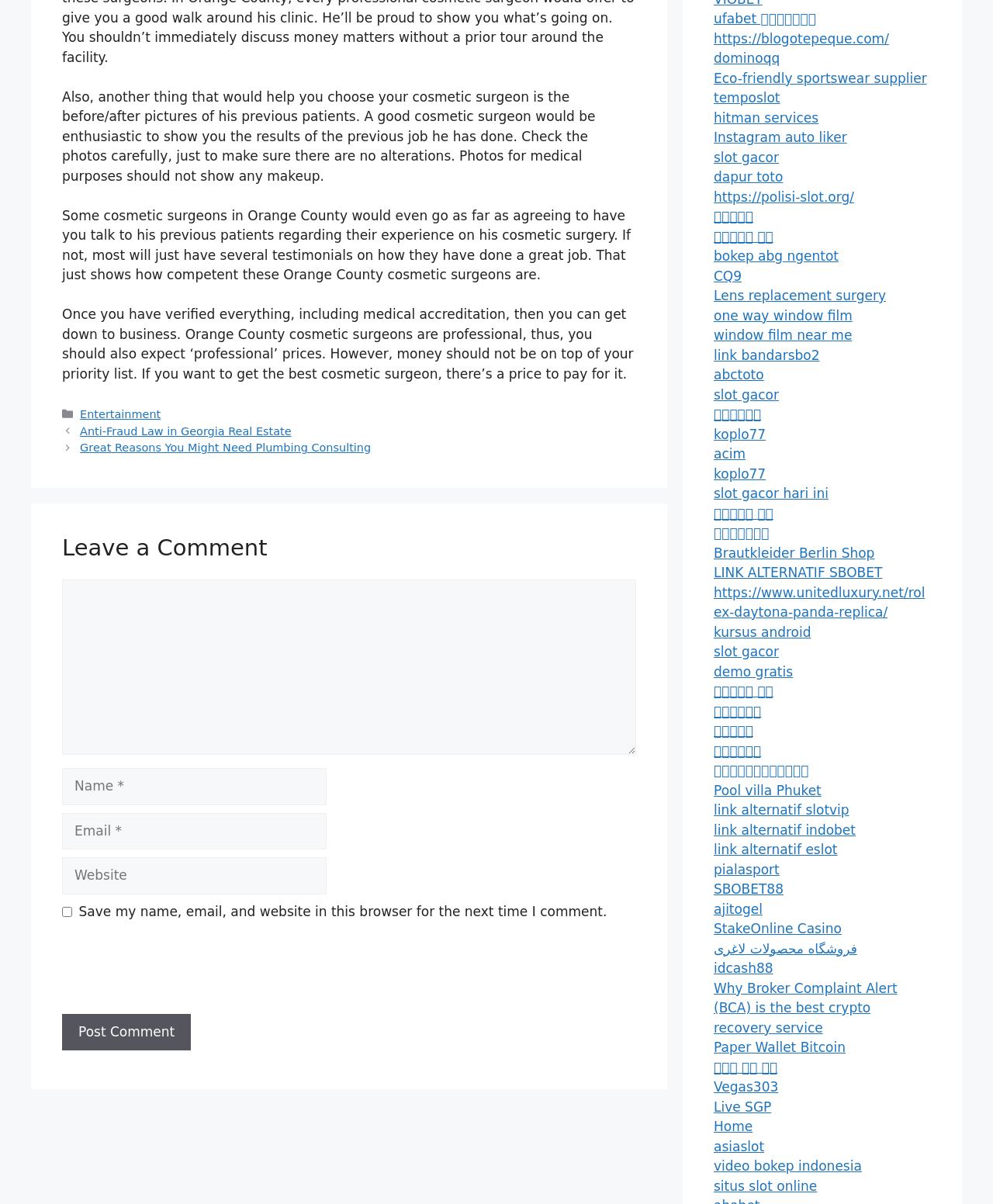What is the purpose of the 'reCAPTCHA'?
Based on the visual content, answer with a single word or a brief phrase.

To prevent spam